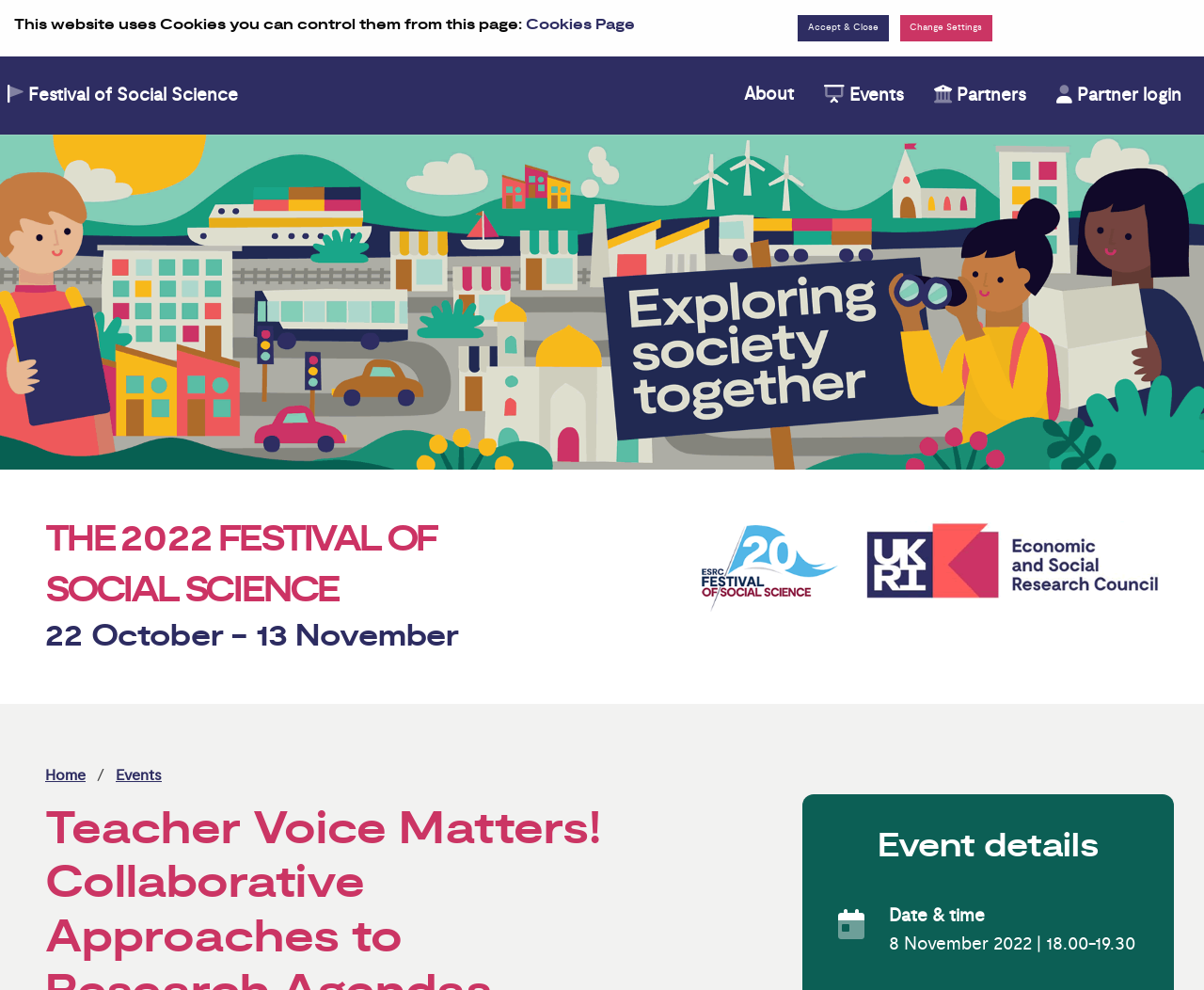Show the bounding box coordinates for the HTML element as described: "Events".

[0.096, 0.774, 0.134, 0.793]